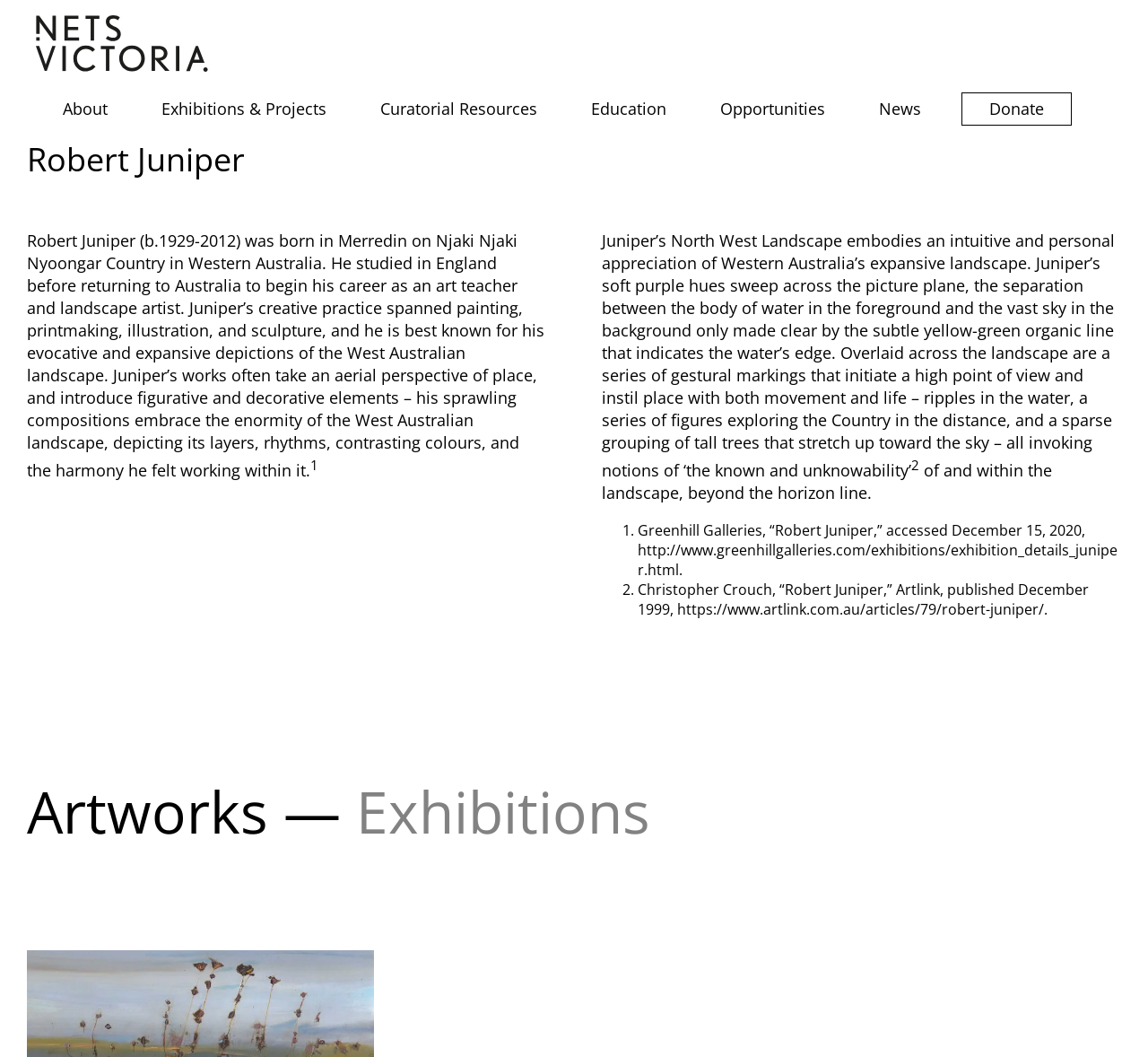Respond with a single word or short phrase to the following question: 
What is the title of the artwork described in the webpage?

North West Landscape